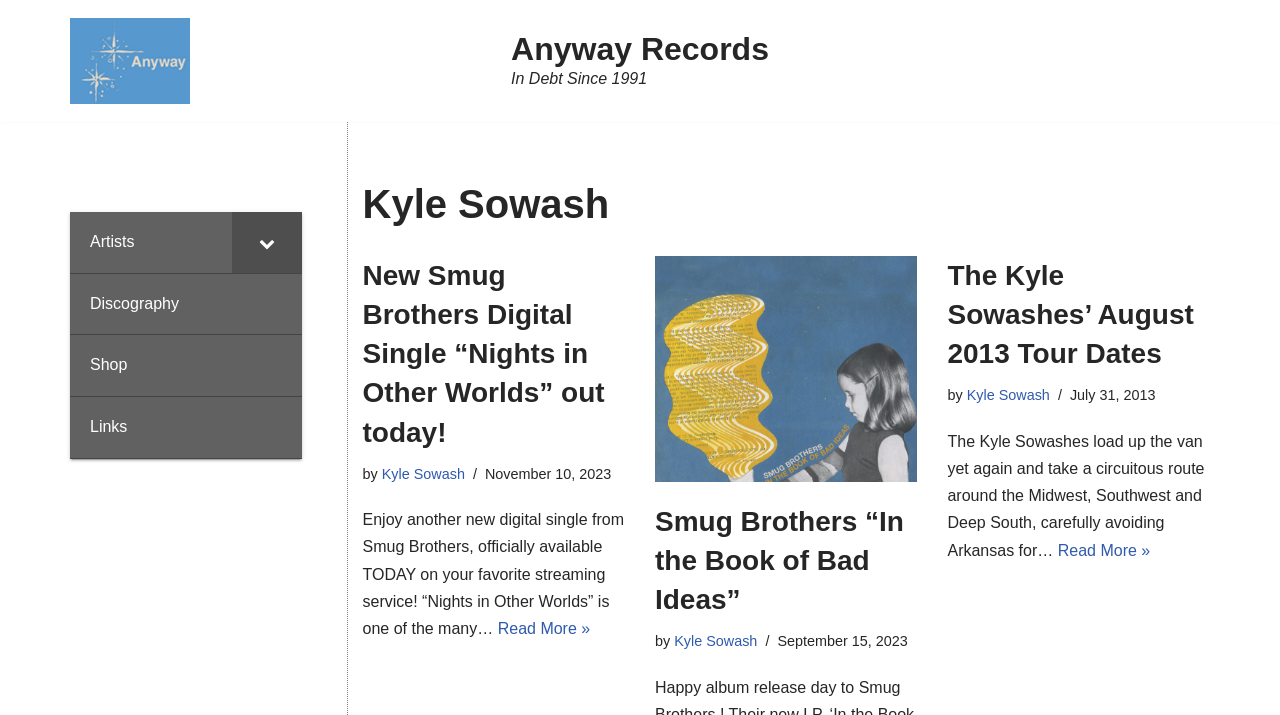Who is the author of the blog posts?
From the screenshot, supply a one-word or short-phrase answer.

Kyle Sowash